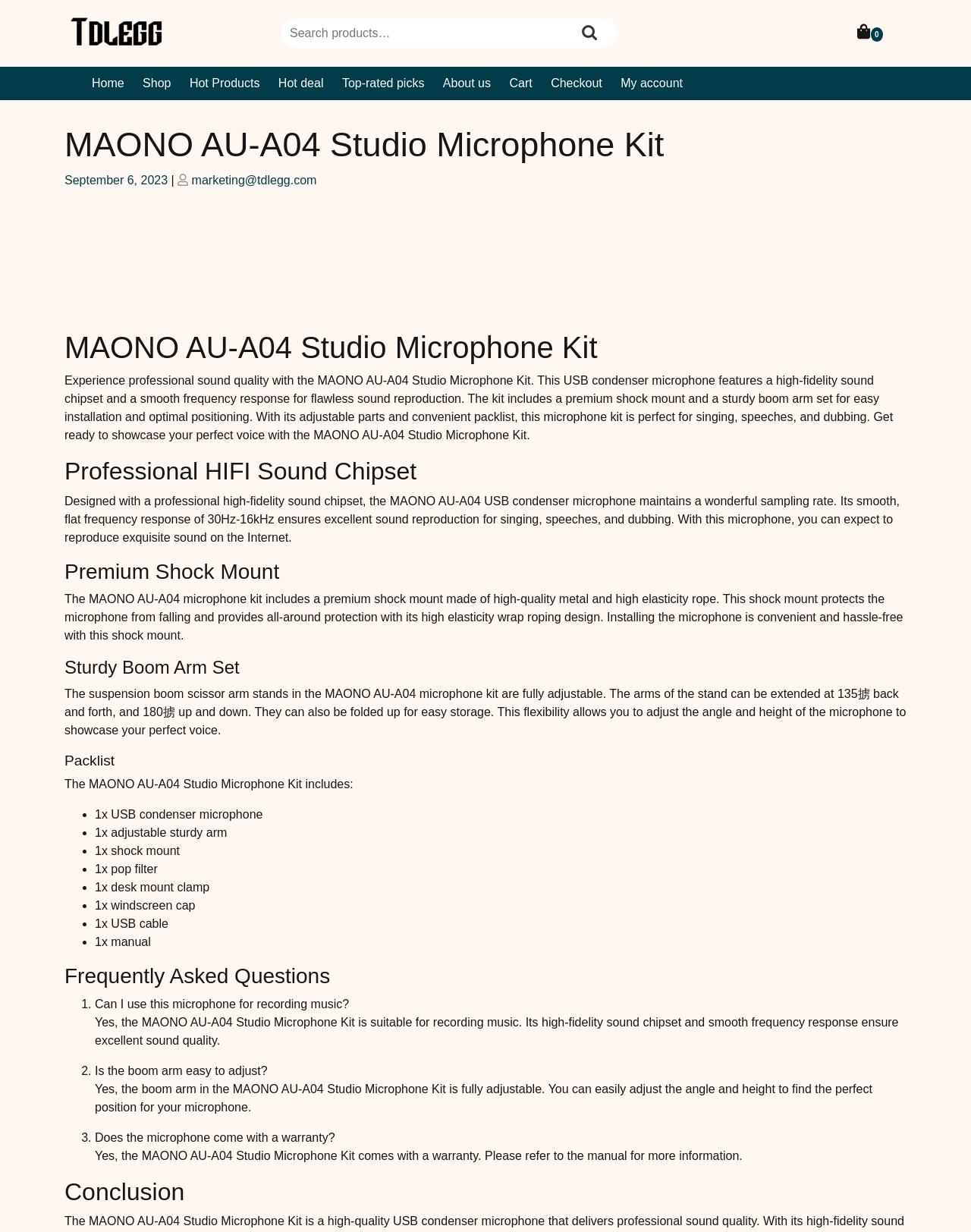Please find the bounding box coordinates (top-left x, top-left y, bottom-right x, bottom-right y) in the screenshot for the UI element described as follows: September 6, 2023

[0.066, 0.141, 0.173, 0.152]